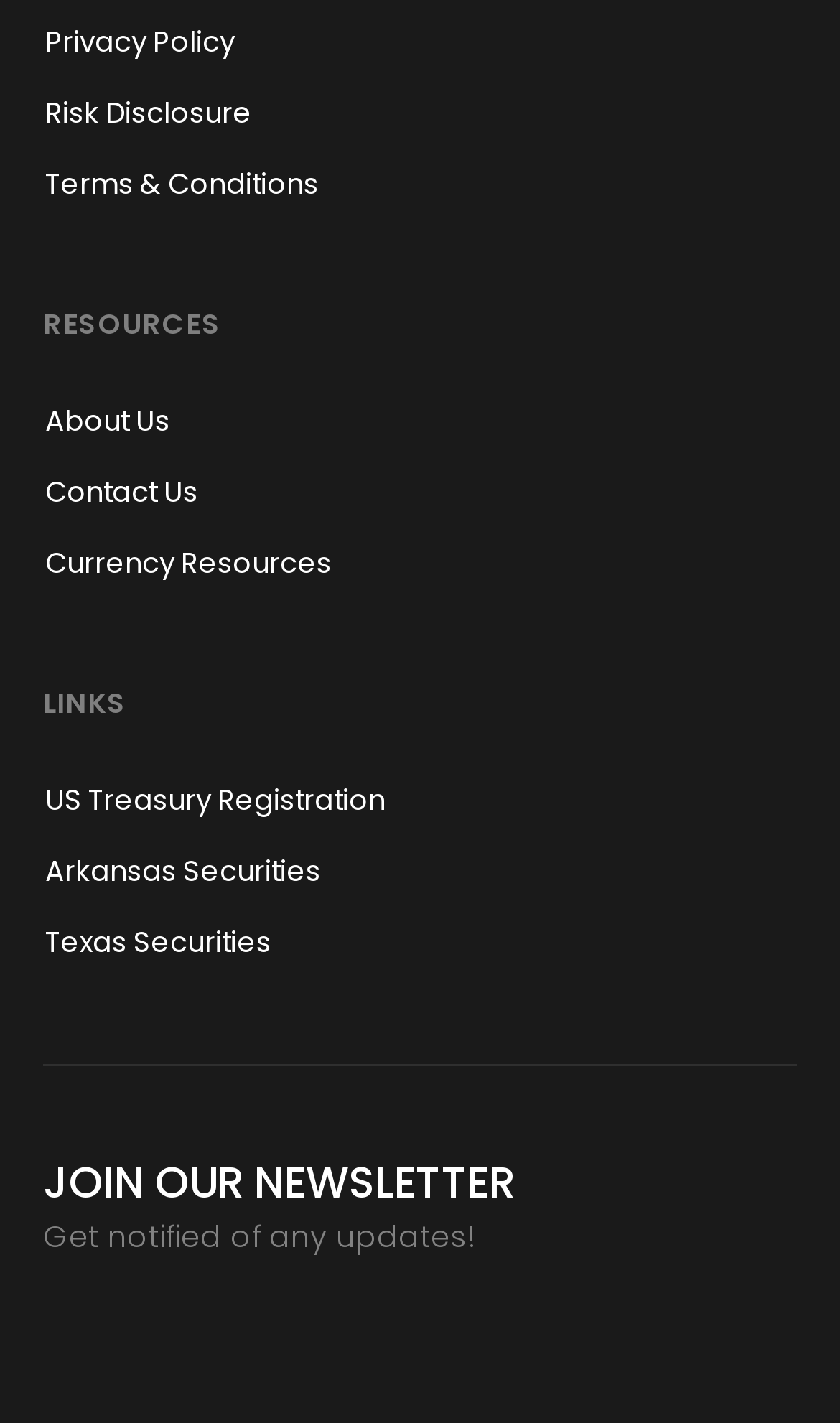What is the first link in the first navigation menu?
Using the image, give a concise answer in the form of a single word or short phrase.

Privacy Policy